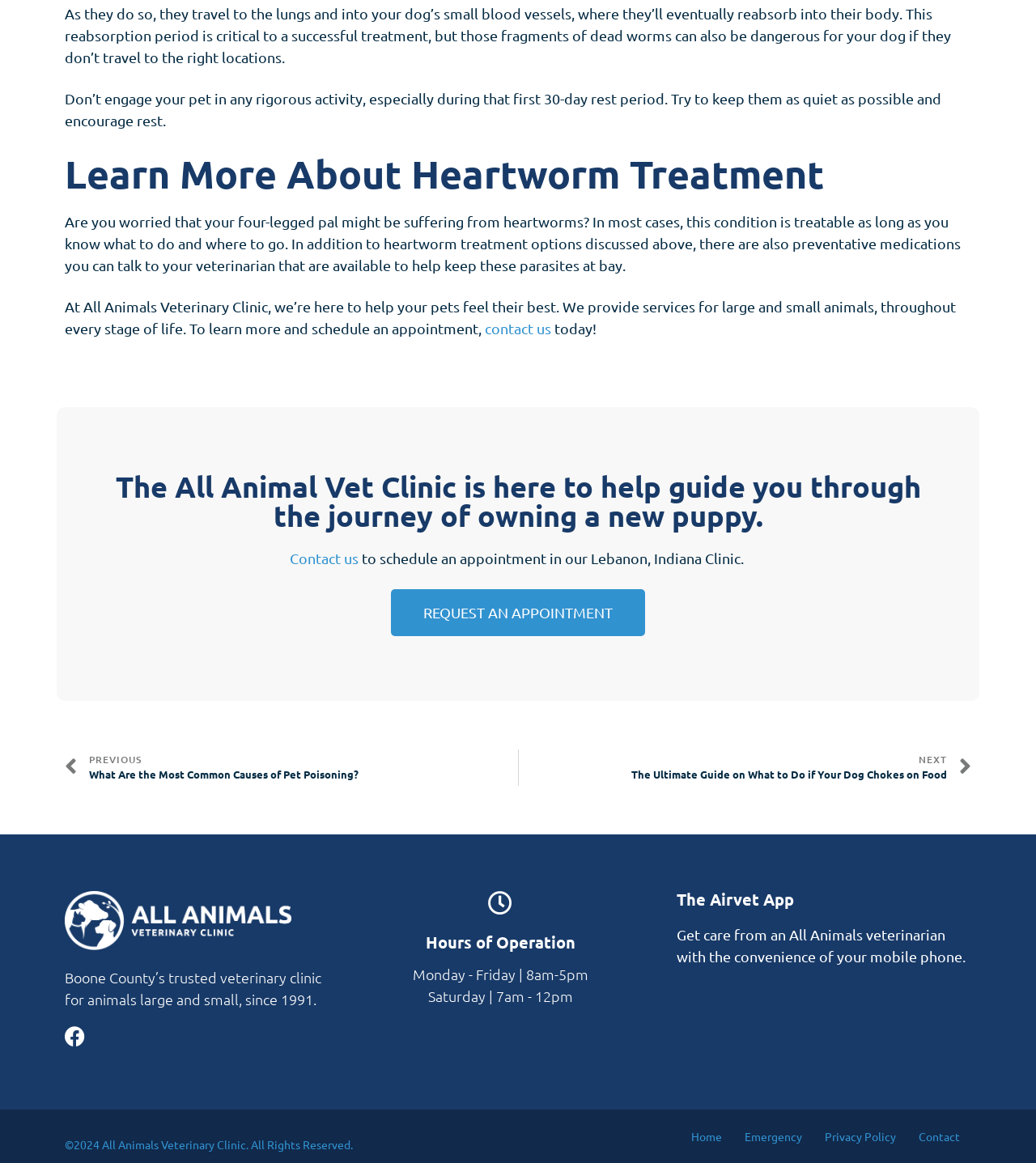Respond with a single word or phrase:
Where can you schedule an appointment?

Lebanon, Indiana Clinic